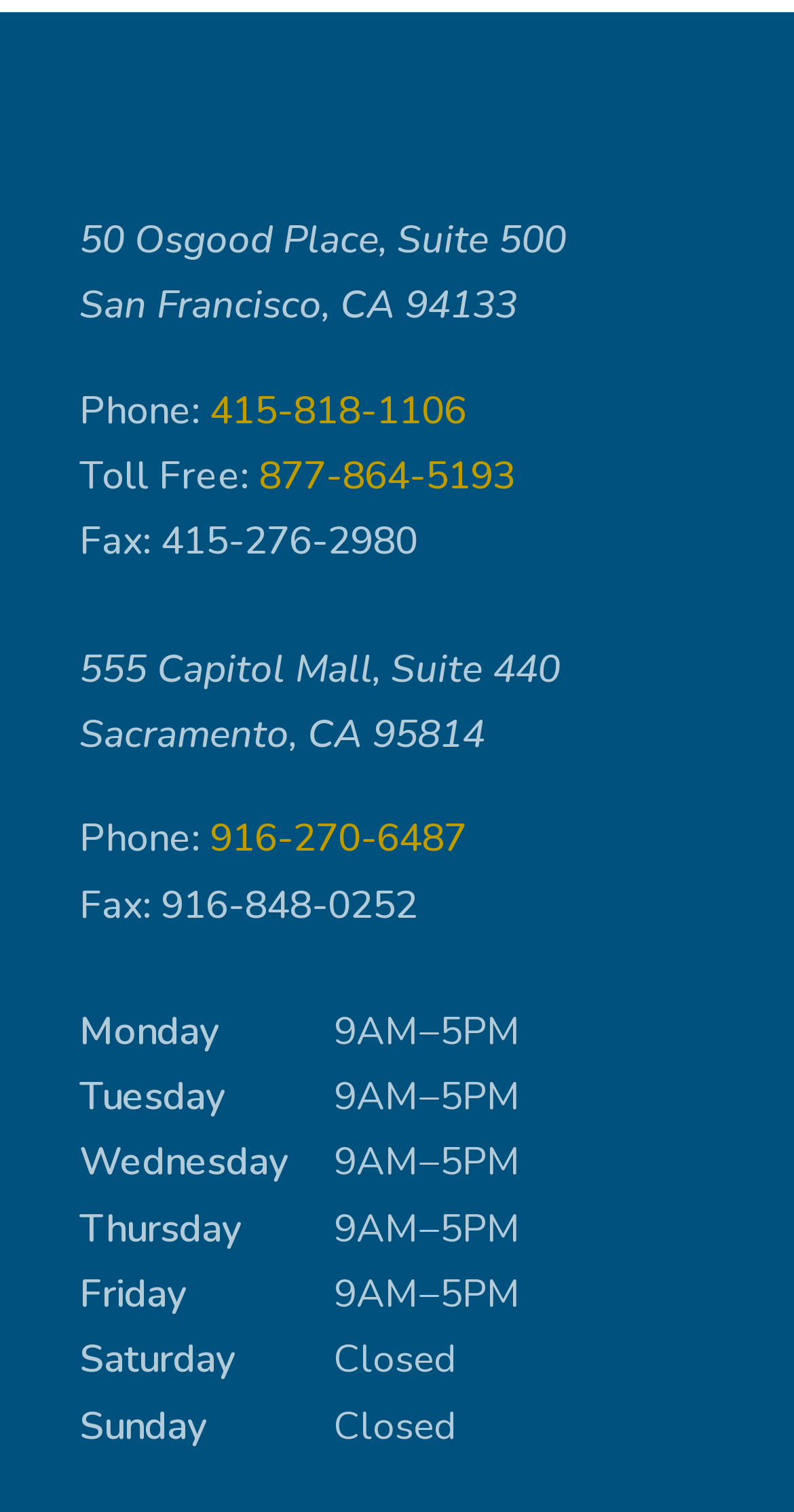How many offices does Lewellen | Strebe Family Law have? Using the information from the screenshot, answer with a single word or phrase.

2